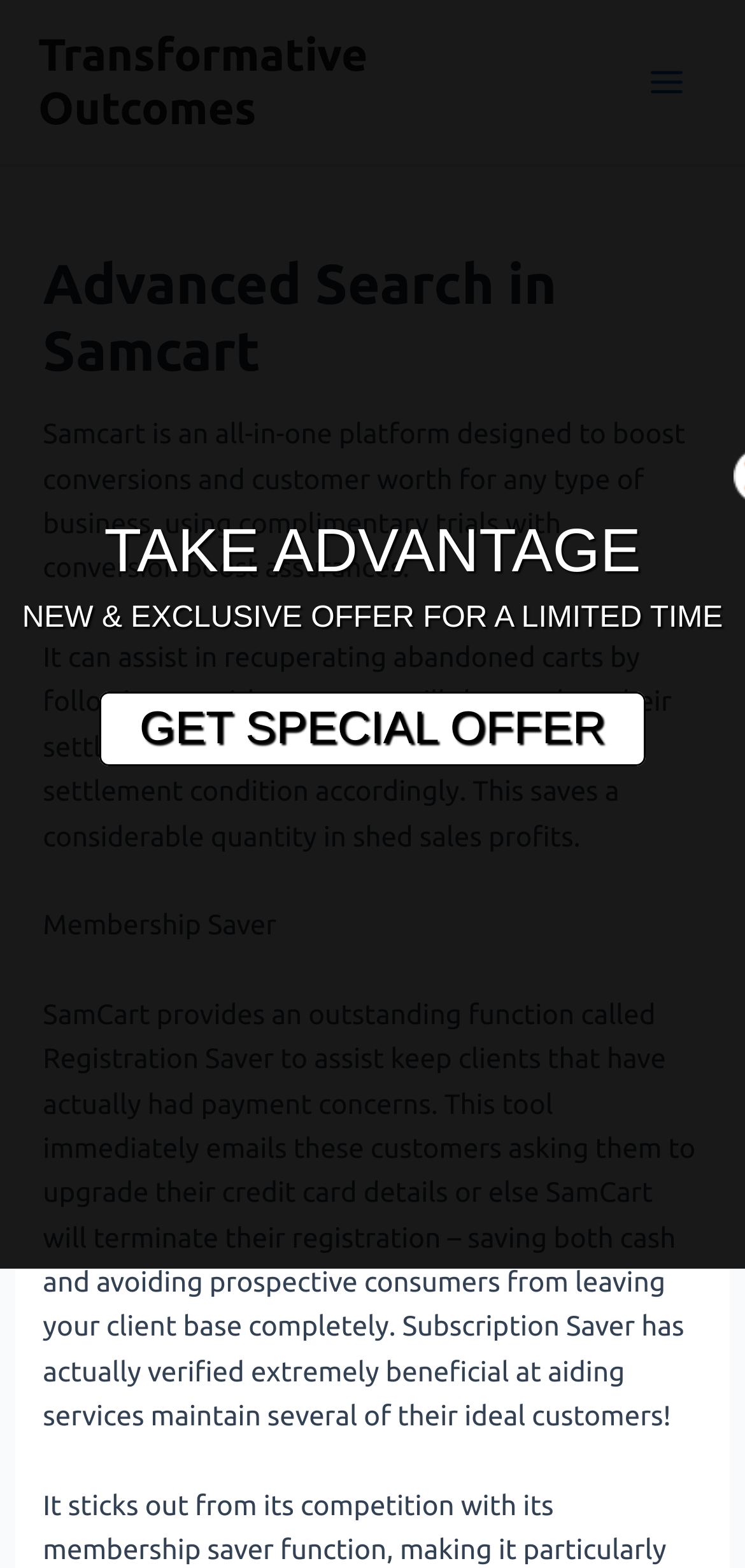What is the purpose of the Membership Saver tool?
Utilize the image to construct a detailed and well-explained answer.

The Membership Saver tool is used to assist keep clients that have had payment concerns. This tool automatically emails these customers asking them to update their credit card details or else SamCart will terminate their registration – saving both cash and avoiding prospective consumers from leaving your client base completely.